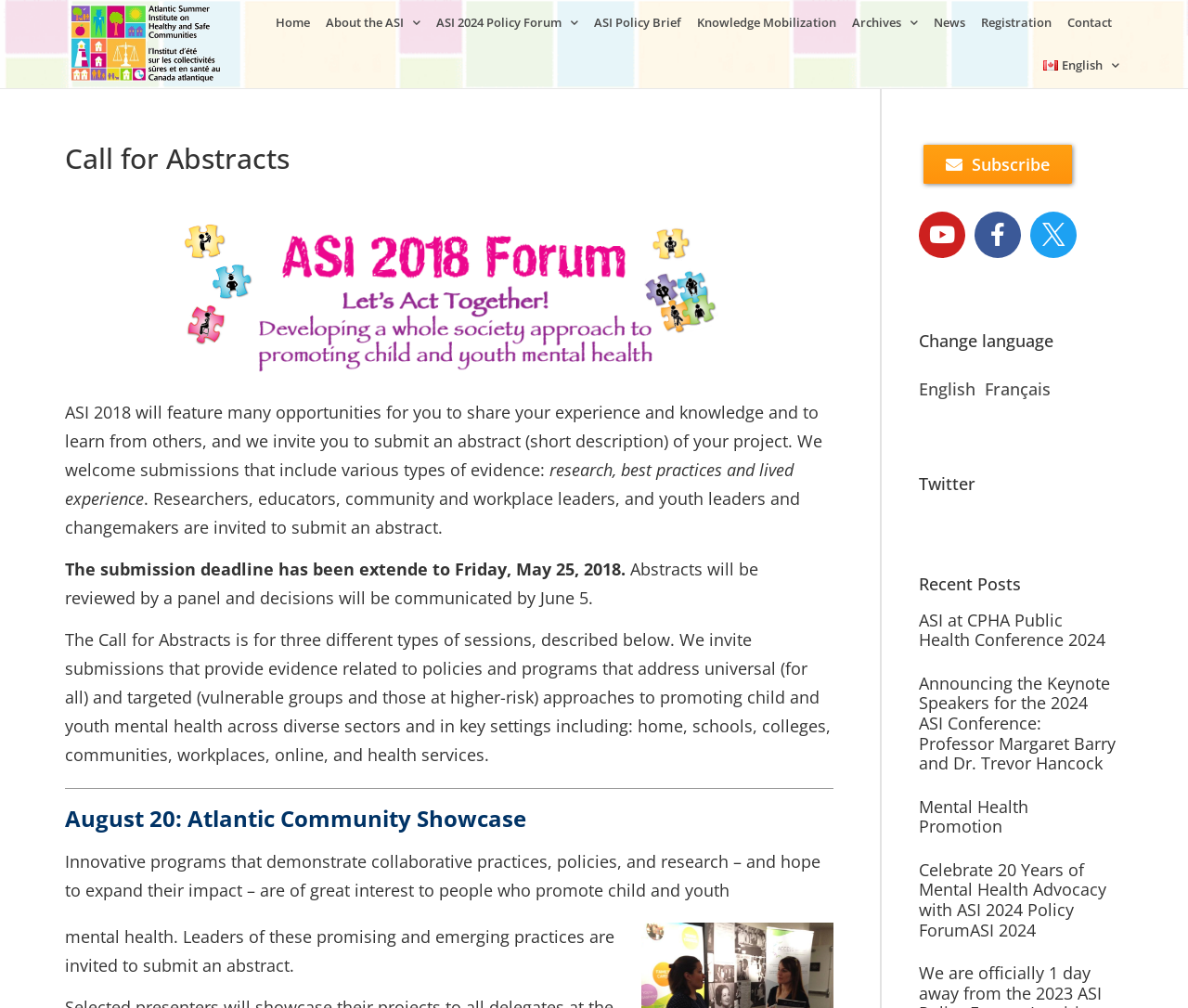Could you locate the bounding box coordinates for the section that should be clicked to accomplish this task: "Learn more about the Atlantic Community Showcase".

[0.055, 0.799, 0.701, 0.826]